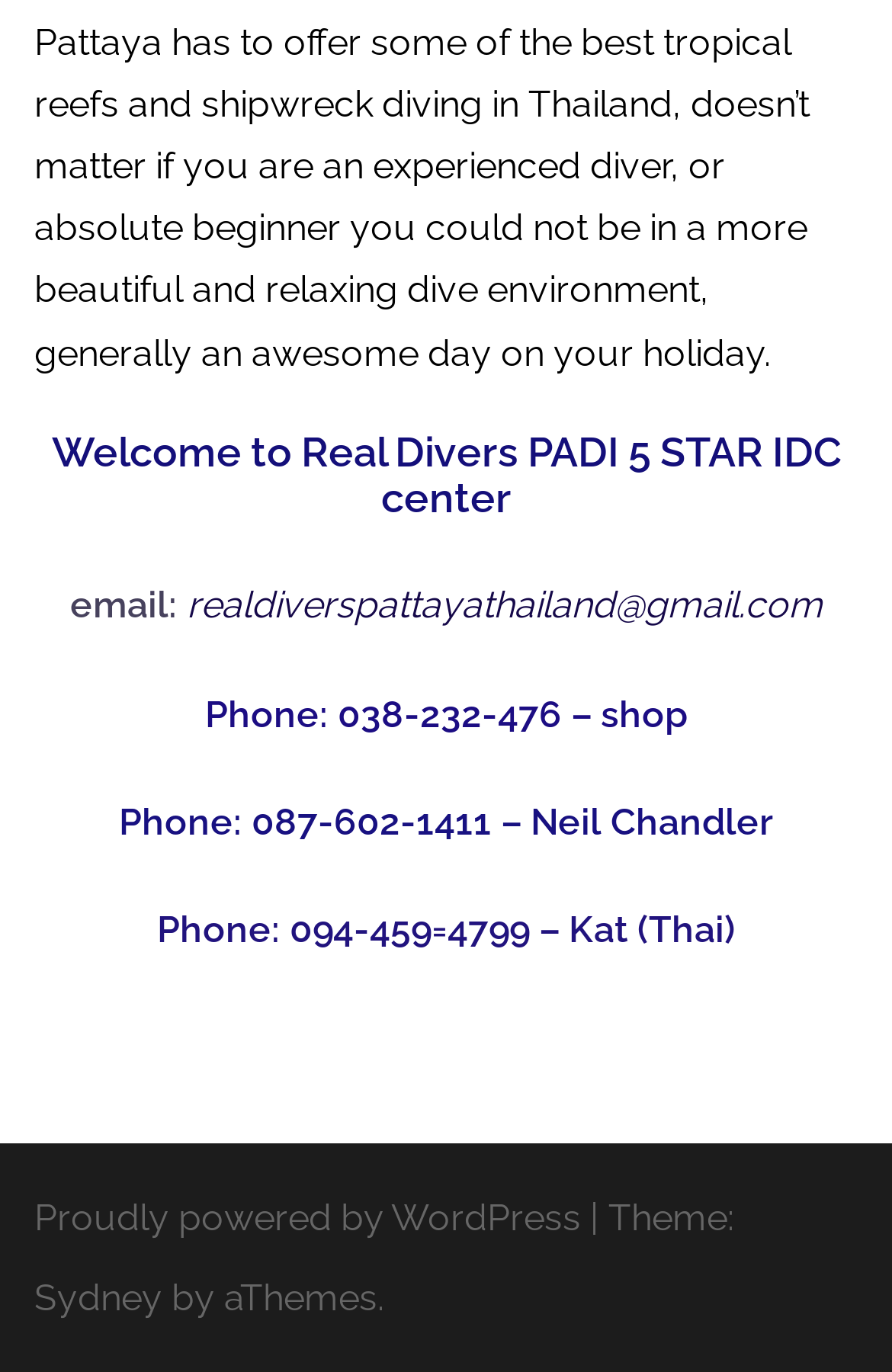What is the name of the theme used by the website?
Based on the visual information, provide a detailed and comprehensive answer.

I found the theme name by looking at the link element with the text 'Sydney' which is located at the bottom of the webpage, next to the 'Theme:' label.